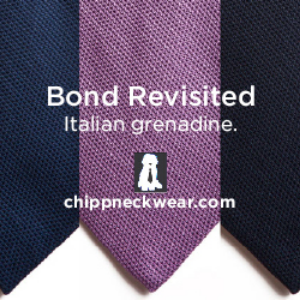Please study the image and answer the question comprehensively:
What style does the collection emphasize?

The caption states that the collection name 'Bond Revisited' emphasizes a classic yet modern style, which suggests that the collection is a reinterpretation of traditional styles with a modern twist.